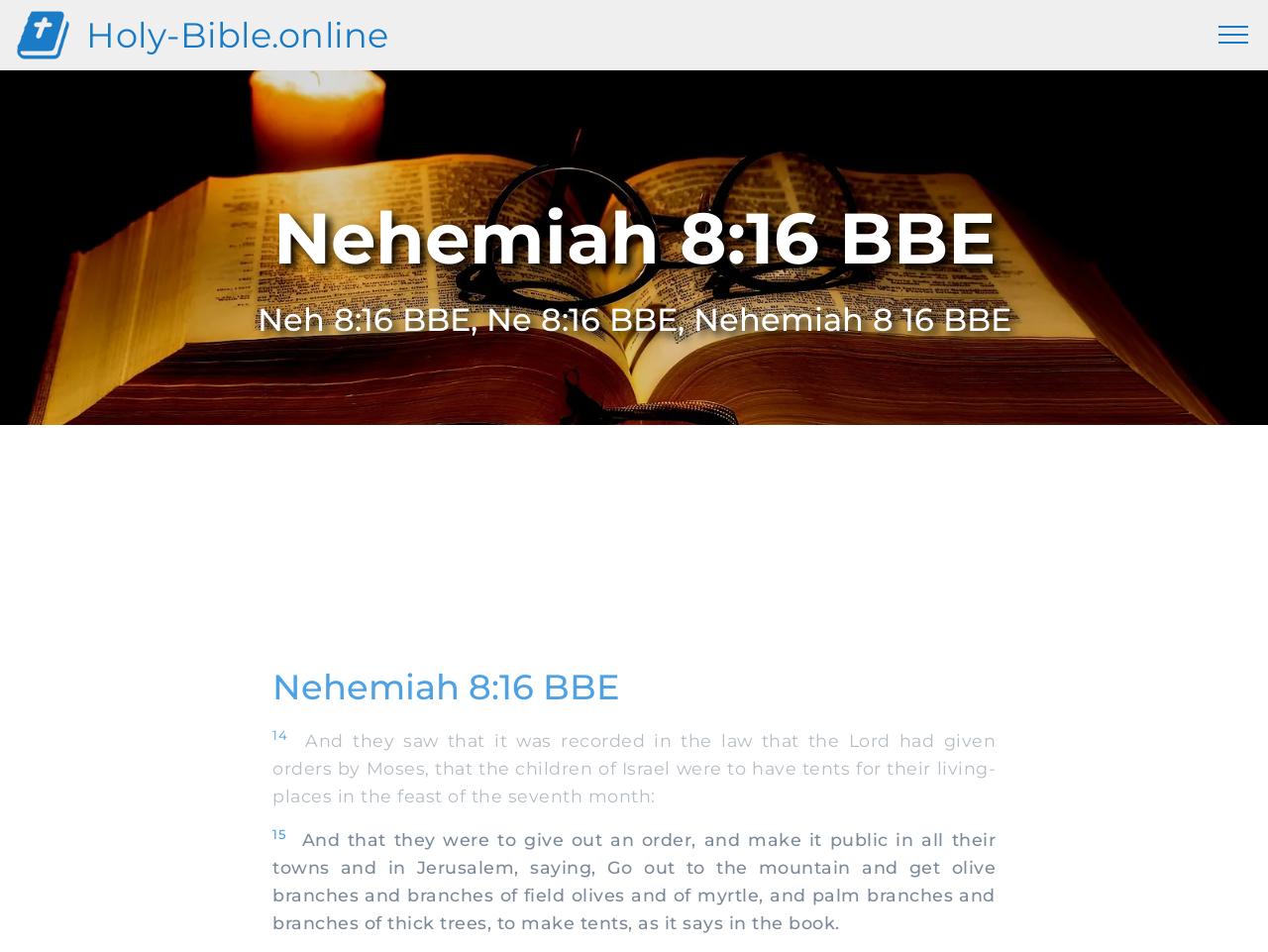Detail the various sections and features of the webpage.

The webpage appears to be a Bible study page, specifically focused on Nehemiah 8:16 in the BBE (Bible in Basic English) translation. 

At the top left corner, there is a link to "Holy-Bible.online" accompanied by a small image of the same name. To the right of this link, there is another link to "Holy-Bible.online" with a slightly larger bounding box. 

On the top right corner, there is a button with no text. 

Below the top links, there are two headings with the same text "Nehemiah 8:16 BBE", with the second one having additional information "Ne 8:16 BBE, Nehemiah 8 16 BBE". 

In the middle of the page, there is a region marked as "Advertisement" that takes up a significant portion of the page. 

Below the advertisement, there is another heading with the same text "Nehemiah 8:16 BBE". 

Following this heading, there is a passage of text that describes the Bible verse, which is divided into three parts. The first part starts with "And they saw that it was recorded in the law that the Lord had given orders by Moses, that the children of Israel were to have tents for their living-places in the feast of the seventh month:". This part has a superscript "14" at the beginning. The second part starts with "And that they were to give out an order, and make it public in all their towns and in Jerusalem, saying, Go out to the mountain and get olive branches and branches of field olives and of myrtle, and palm branches and branches of thick trees, to make tents, as it says in the book." This part has a superscript "15" at the beginning.